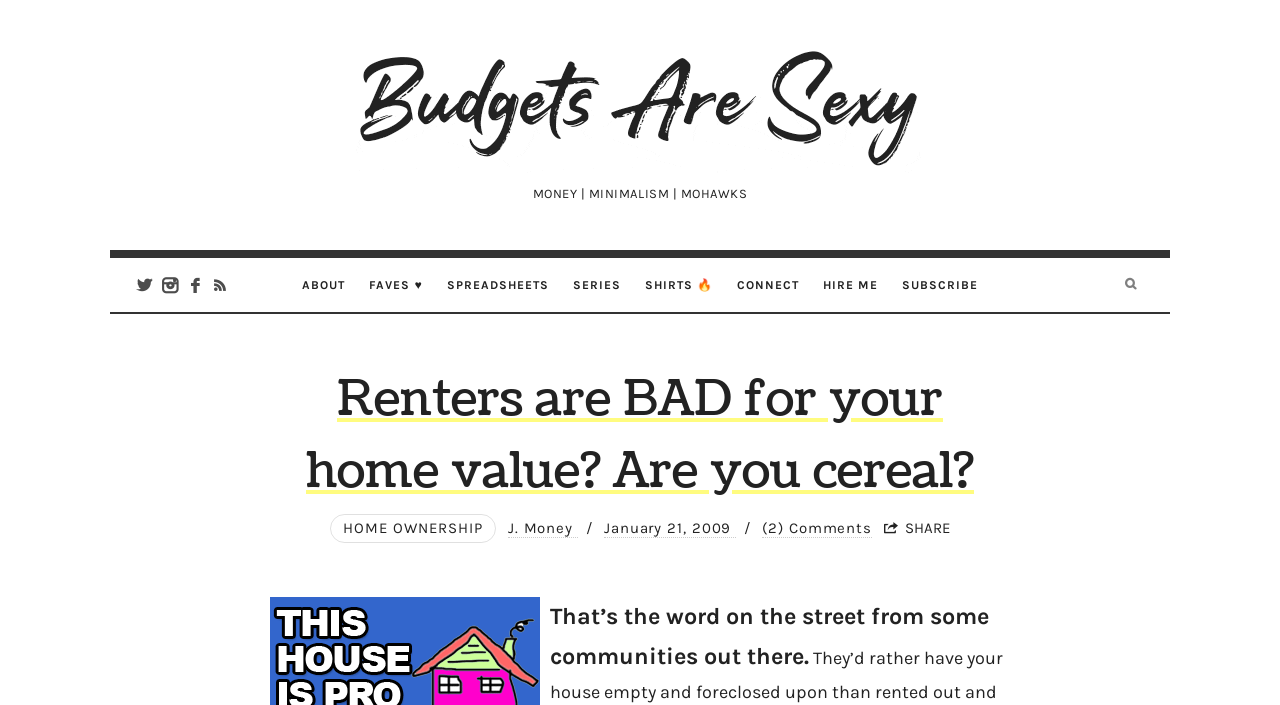What is the name of the website?
Provide a concise answer using a single word or phrase based on the image.

Budgets Are Sexy